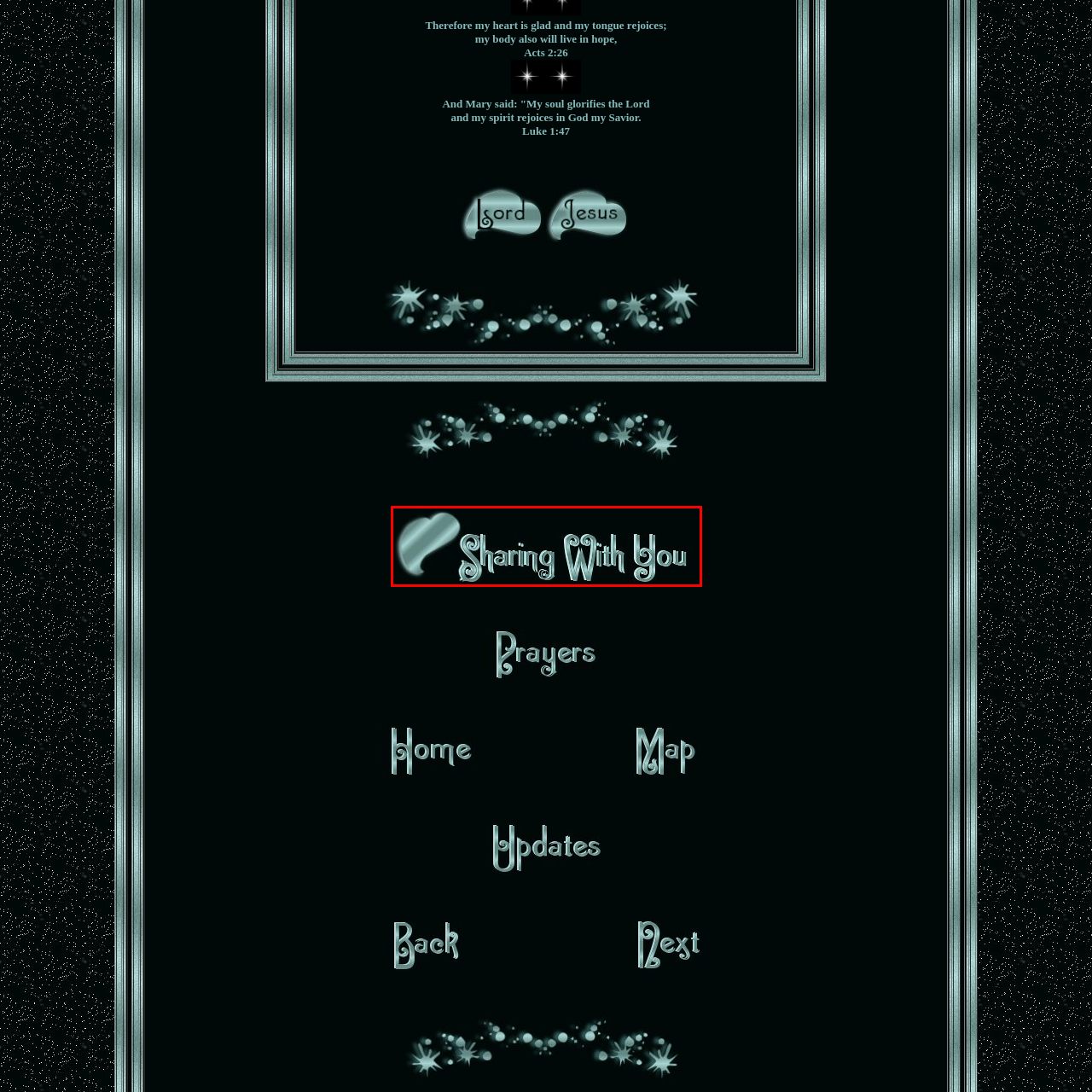Give an in-depth description of the scene depicted in the red-outlined box.

The image features the phrase "Sharing With You" presented in an elegant, flowing font that evokes a sense of warmth and connection. The text is illuminated in a soft, contrasting color against a dark background, enhancing its visibility and emphasizing the message of sharing and togetherness. The stylized heart shape at the beginning adds a visually appealing touch, further reinforcing themes of affection and community. This image likely serves as a welcoming or heartfelt introduction, inviting viewers to engage with the content that follows.